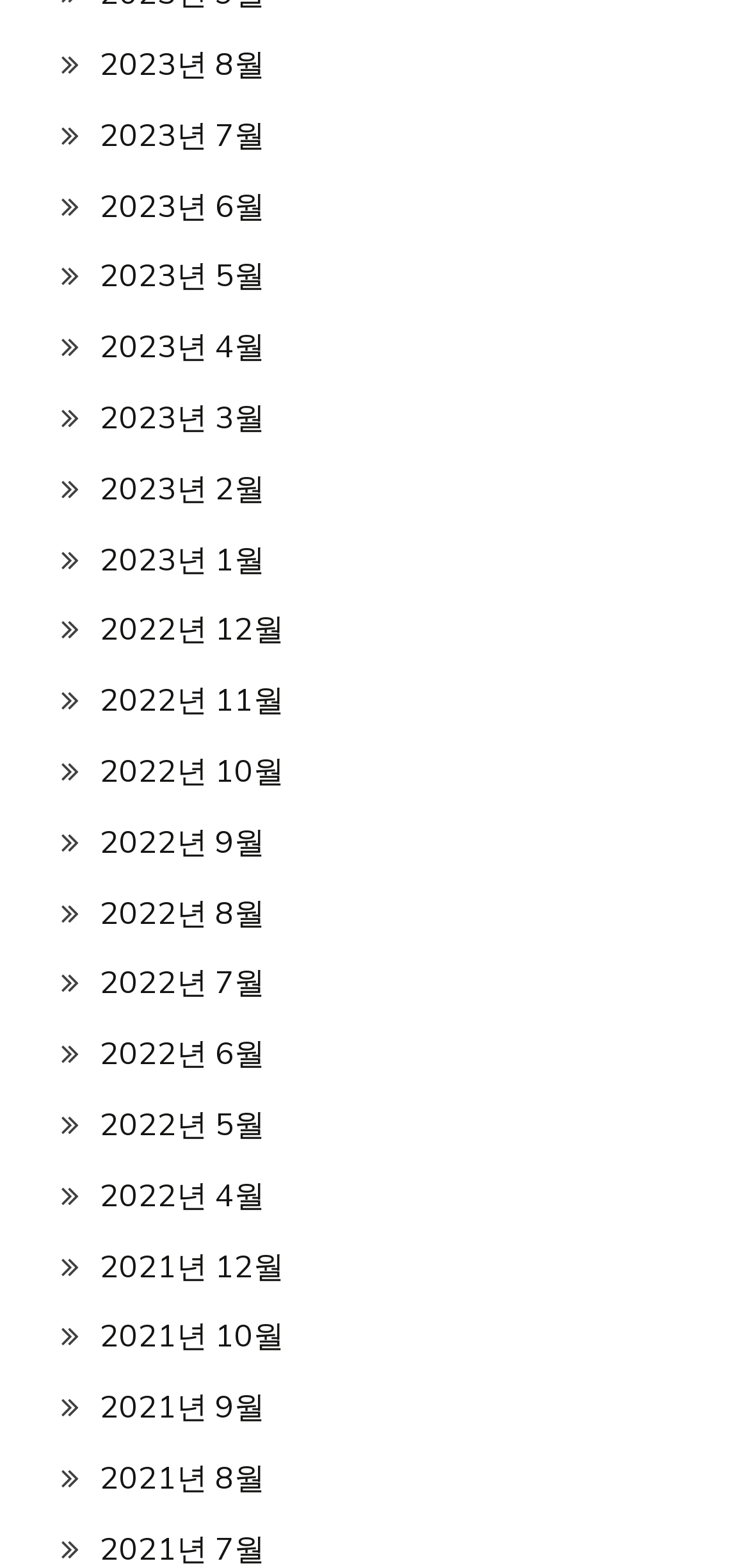Use the details in the image to answer the question thoroughly: 
How many months are available in 2023?

I counted the number of links with '2023년' in their text, and found that there are 8 months available in 2023, from 2023년 1월 to 2023년 8월.